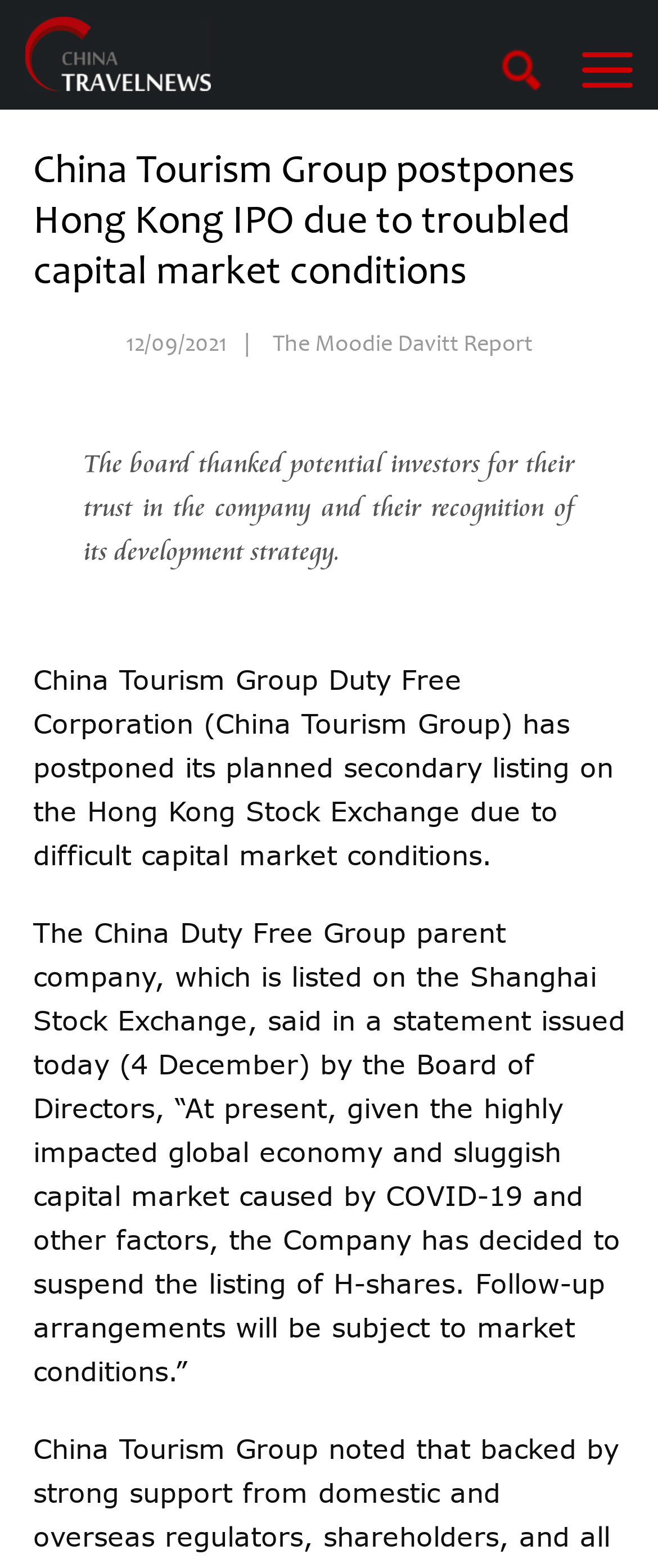Answer this question using a single word or a brief phrase:
What is the name of the report mentioned in the article?

The Moodie Davitt Report